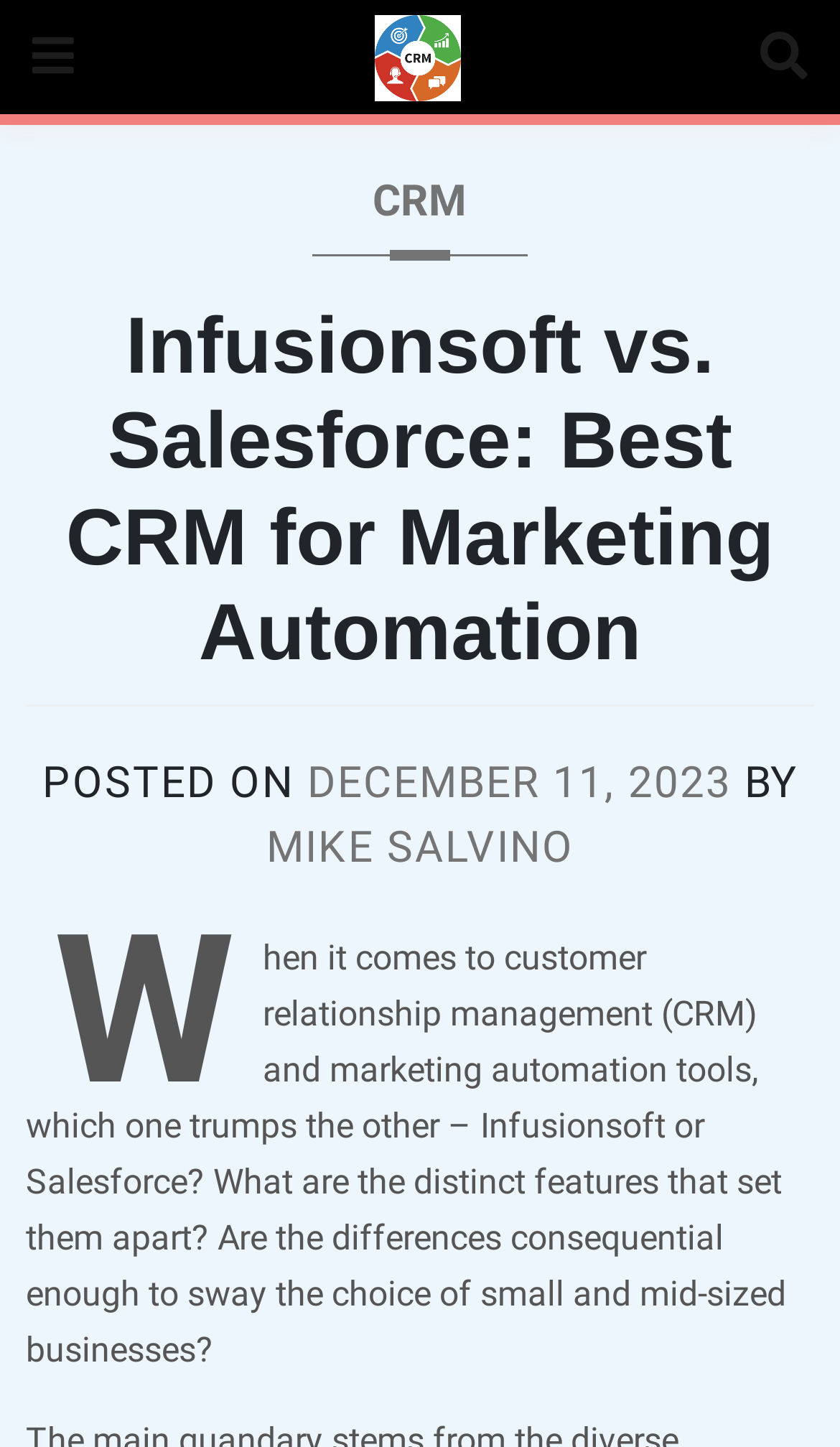Based on the image, provide a detailed and complete answer to the question: 
What is the topic of the article?

The topic can be inferred from the heading element with the text 'Infusionsoft vs. Salesforce: Best CRM for Marketing Automation', which is located in the main content section of the webpage.